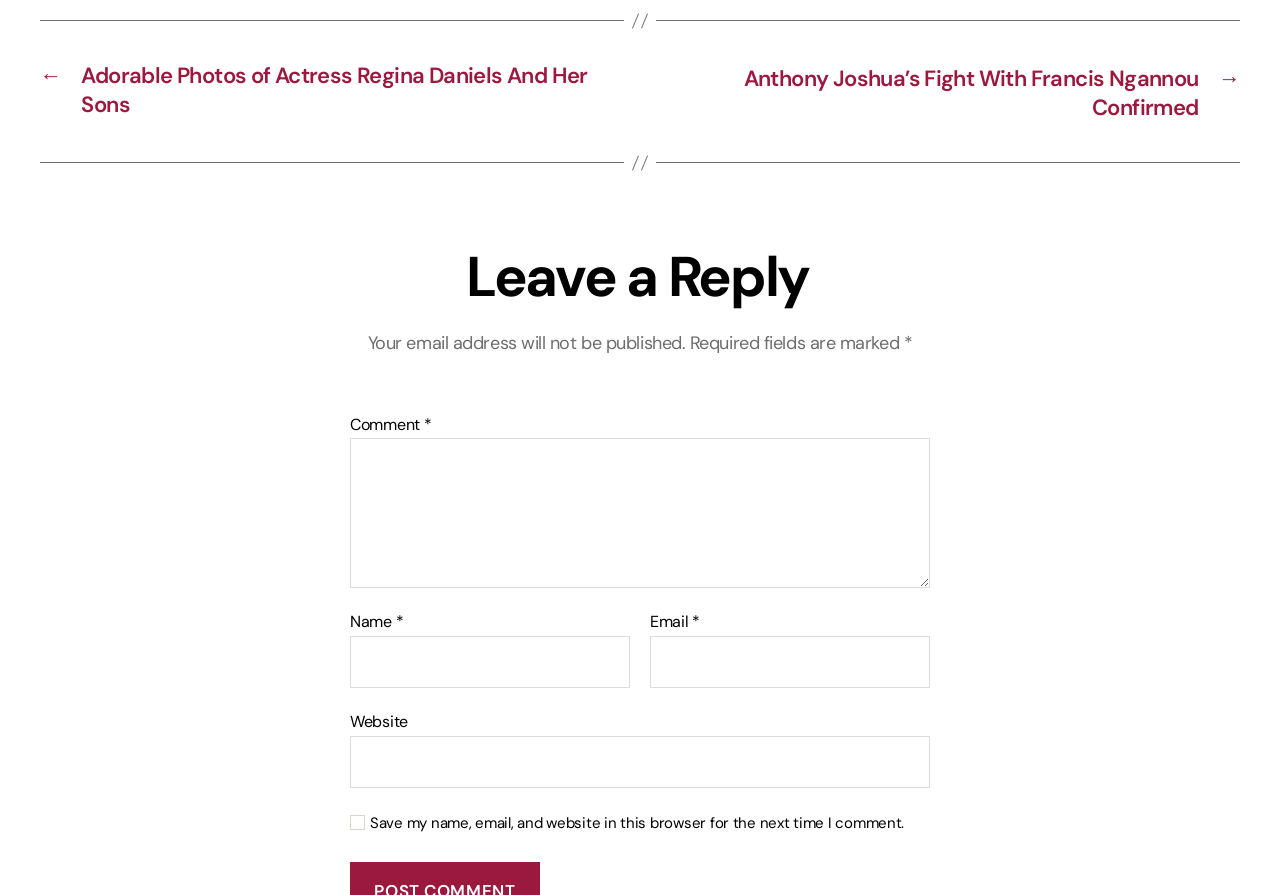Provide the bounding box coordinates of the UI element that matches the description: "parent_node: Email * aria-describedby="email-notes" name="email"".

[0.508, 0.714, 0.727, 0.772]